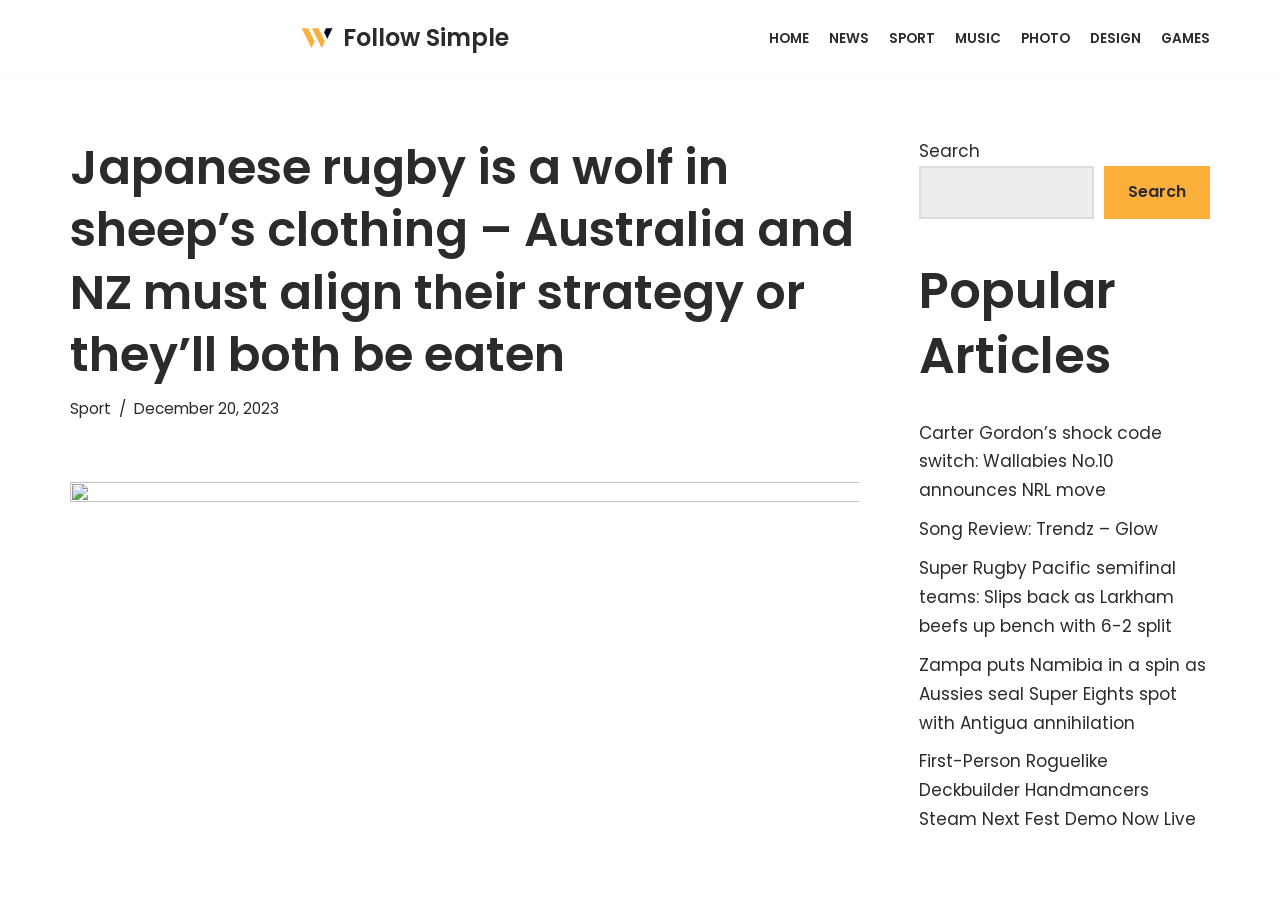Locate the bounding box coordinates of the element that should be clicked to fulfill the instruction: "Click on the 'HOME' link".

[0.601, 0.029, 0.632, 0.057]